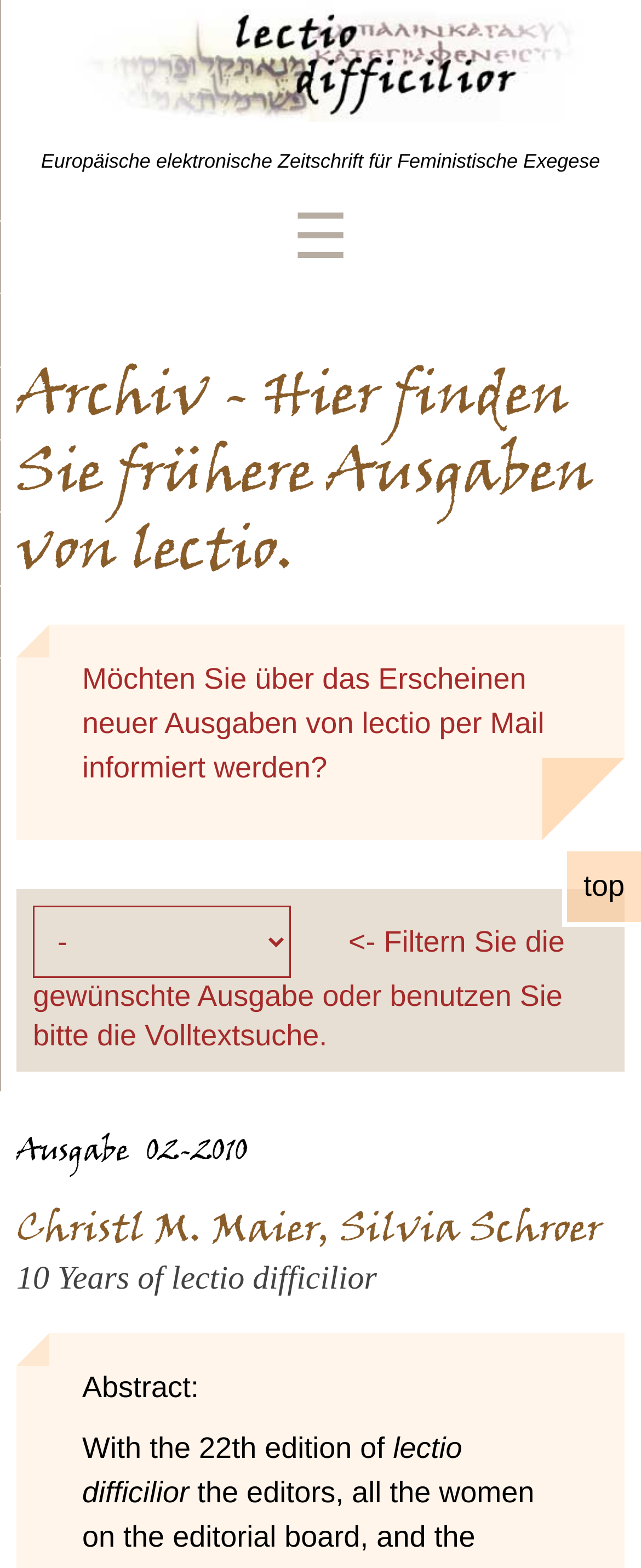Using the information in the image, give a comprehensive answer to the question: 
What is the topic of the journal?

I found the answer by reading the static text element 'Europäische elektronische Zeitschrift für Feministische Exegese' which provides a description of the journal, indicating that the topic is Feminist Exegese.